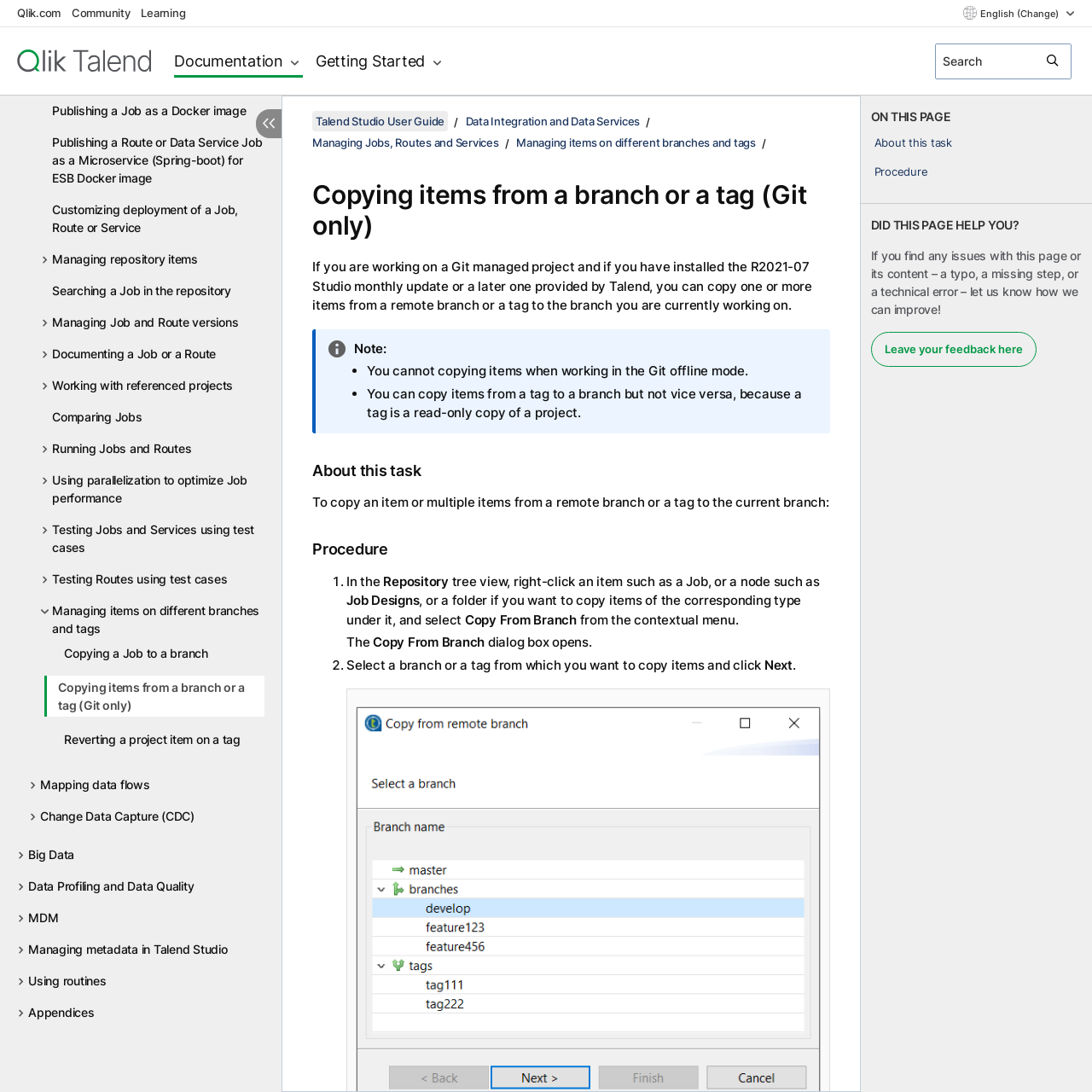What is the topic of the current page?
Can you provide an in-depth and detailed response to the question?

The current page is about copying items from a branch or a tag in Git, as indicated by the title of the page and the content of the page.